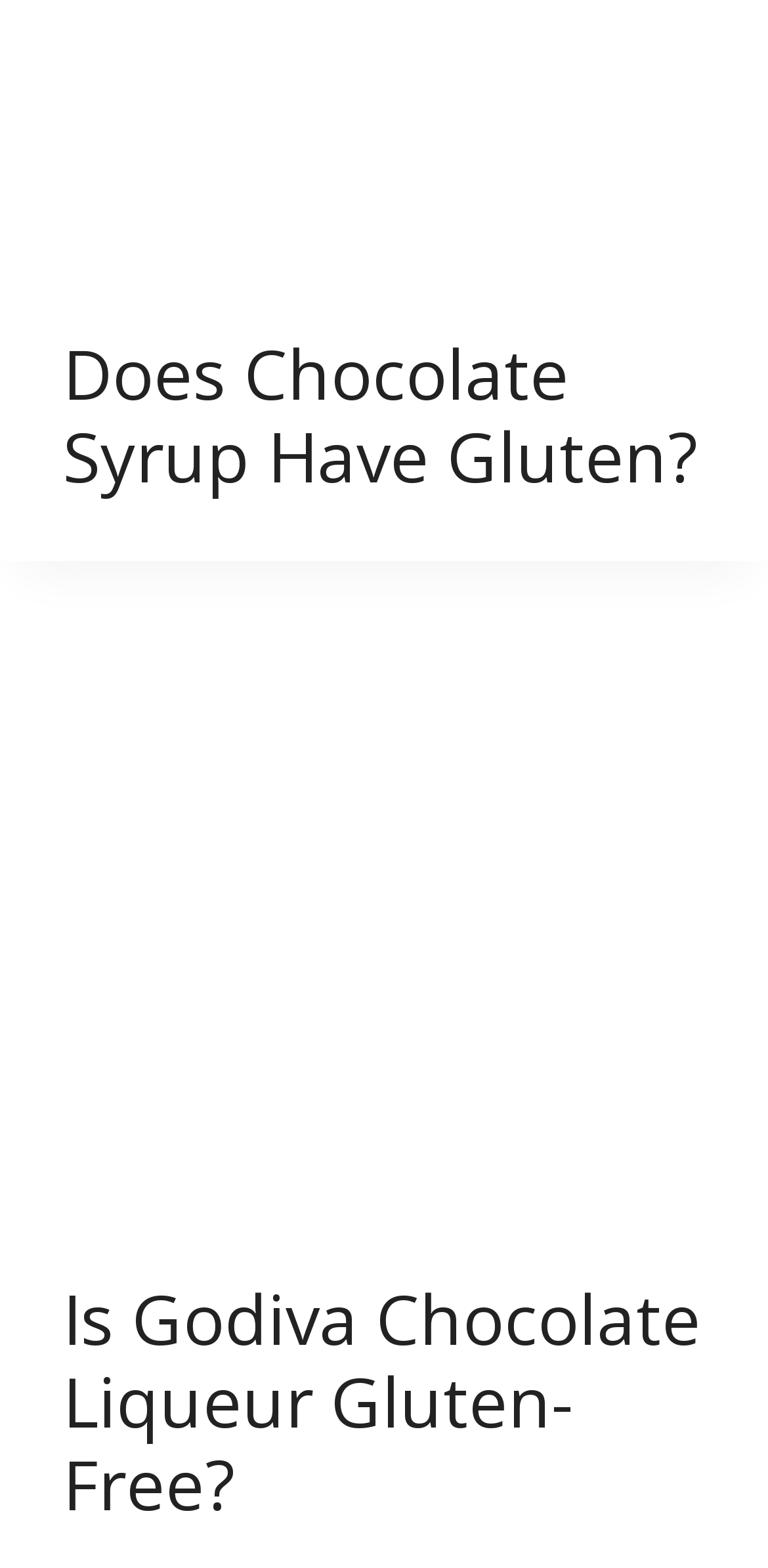Ascertain the bounding box coordinates for the UI element detailed here: "parent_node: DESSERTS GLUTEN-FREE". The coordinates should be provided as [left, top, right, bottom] with each value being a float between 0 and 1.

[0.0, 0.408, 1.0, 0.734]